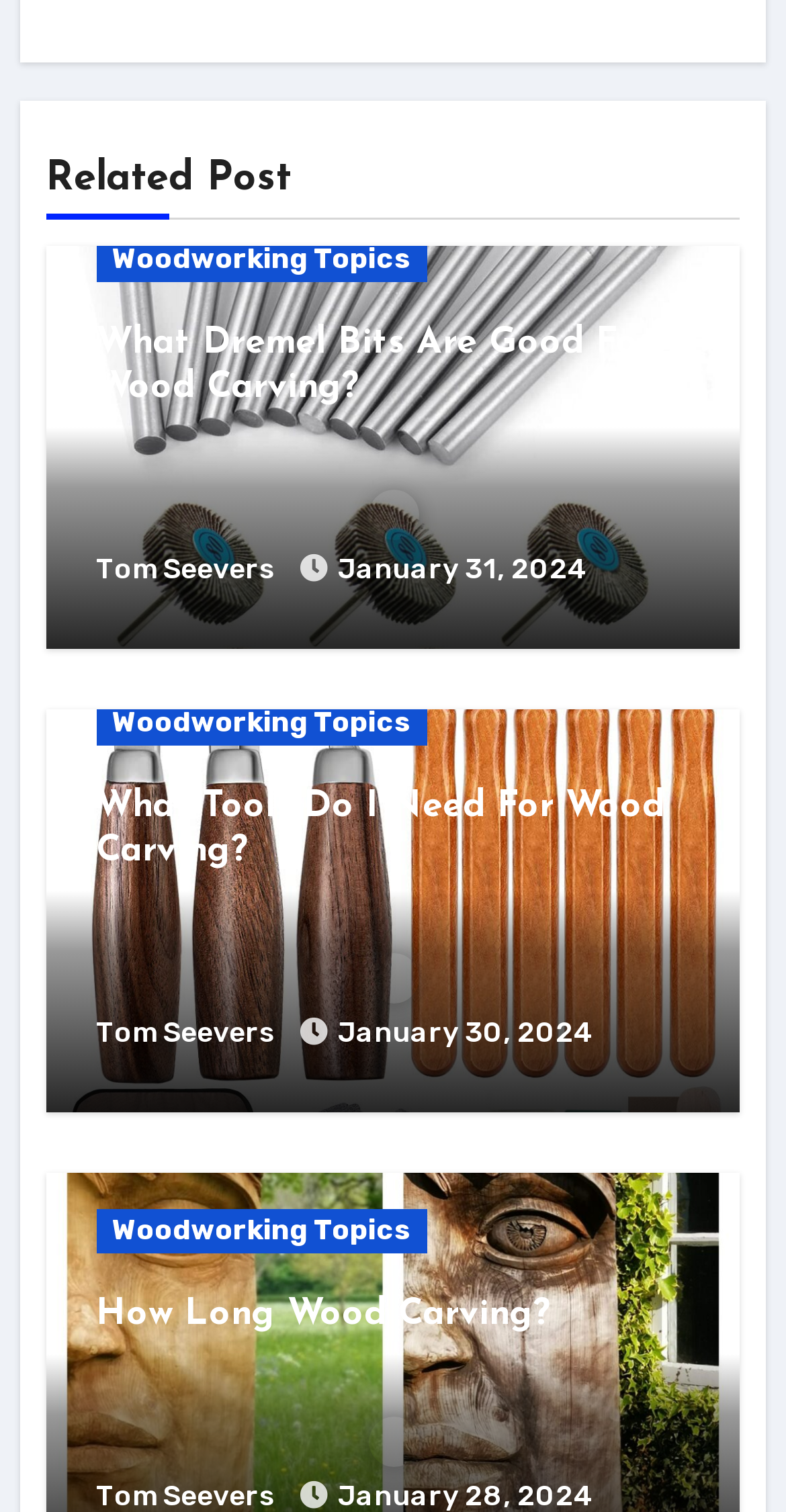Select the bounding box coordinates of the element I need to click to carry out the following instruction: "Explore 'How Long Wood Carving?'".

[0.122, 0.855, 0.878, 0.884]